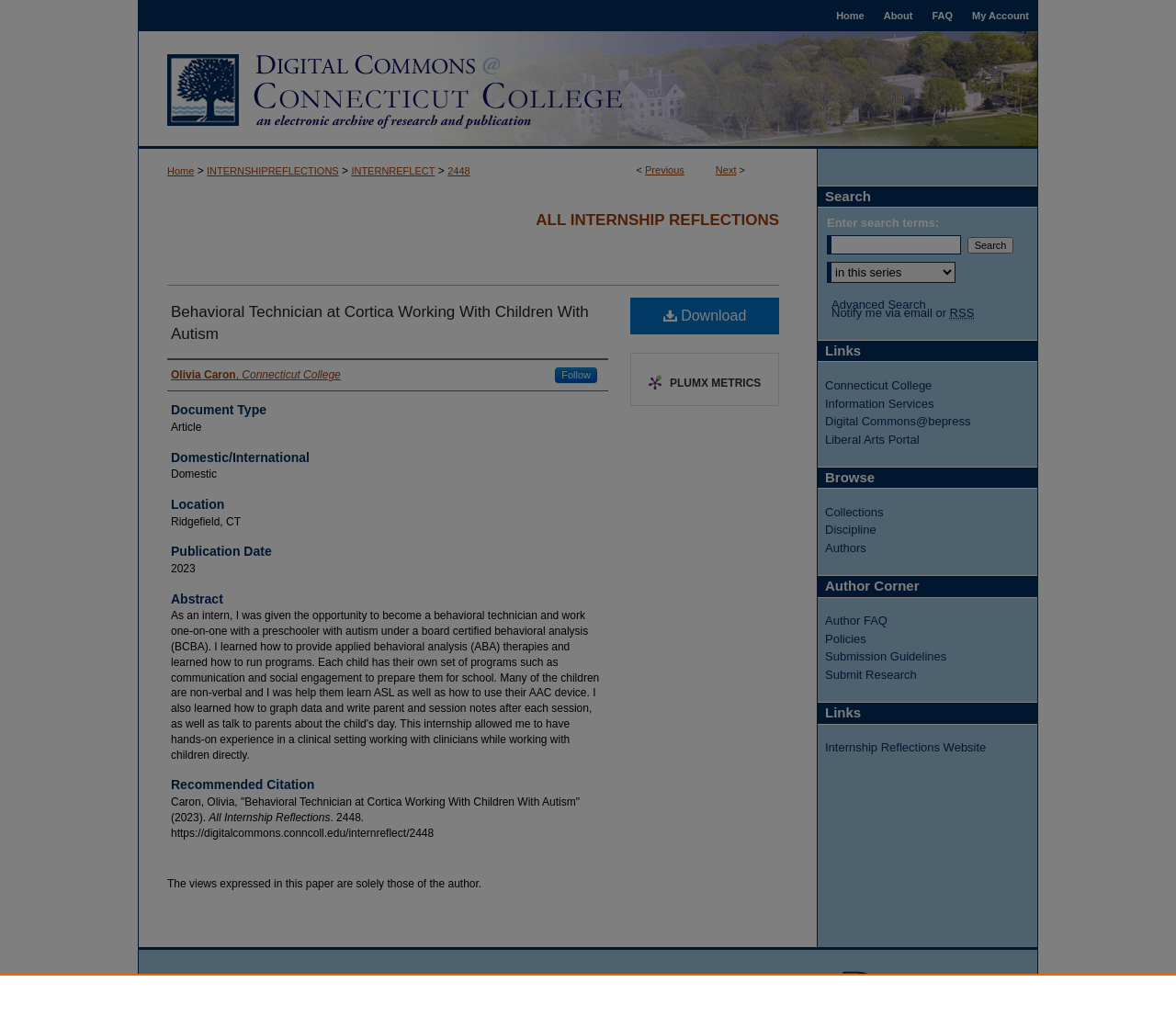What is the name of the author of this reflection?
Provide a detailed answer to the question using information from the image.

I found the answer by looking at the heading 'Behavioral Technician at Cortica Working With Children With Autism' by Olivia Caron' which indicates that Olivia Caron is the author of this reflection.